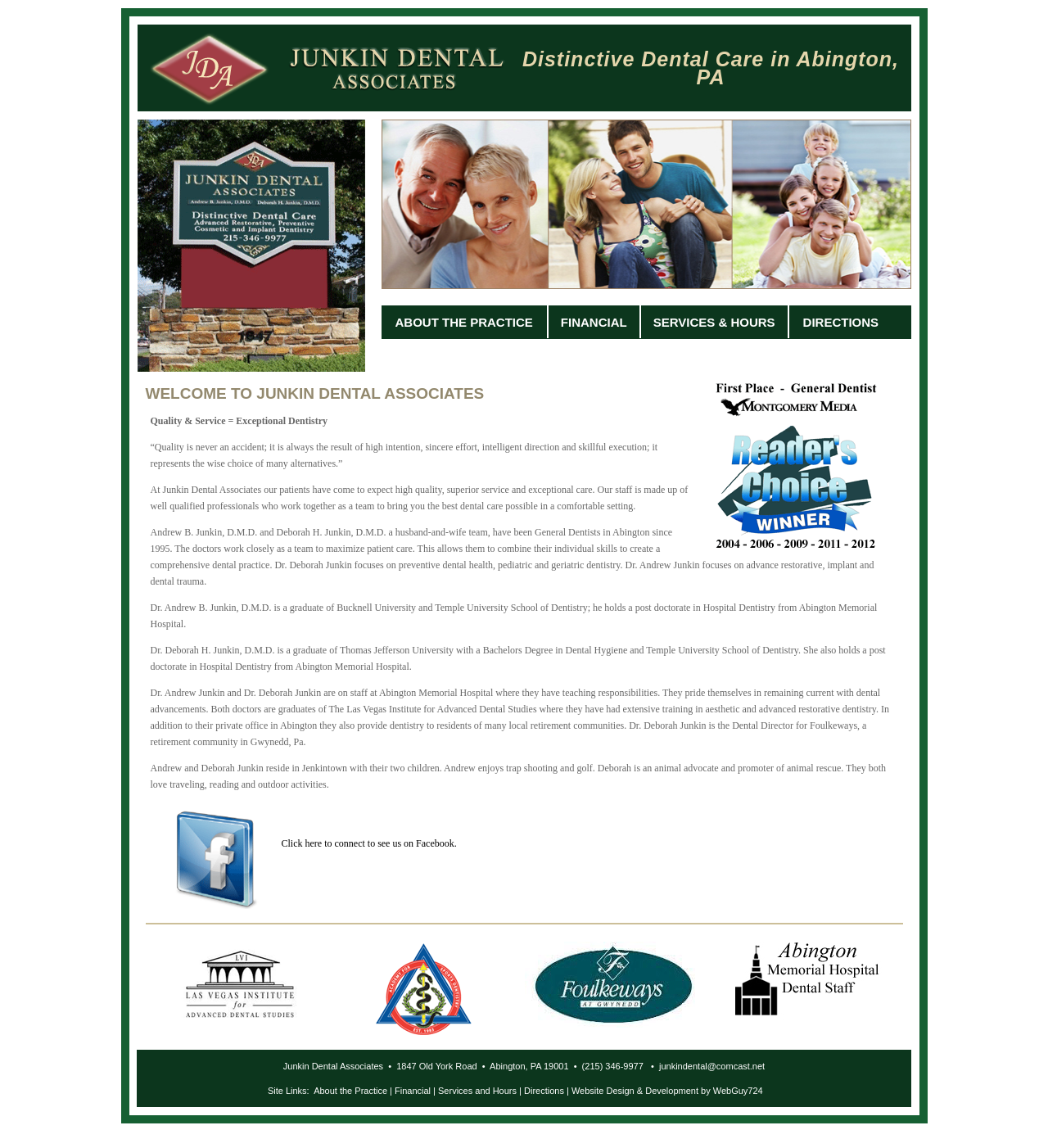Indicate the bounding box coordinates of the element that needs to be clicked to satisfy the following instruction: "Check the services and hours". The coordinates should be four float numbers between 0 and 1, i.e., [left, top, right, bottom].

[0.61, 0.266, 0.751, 0.295]